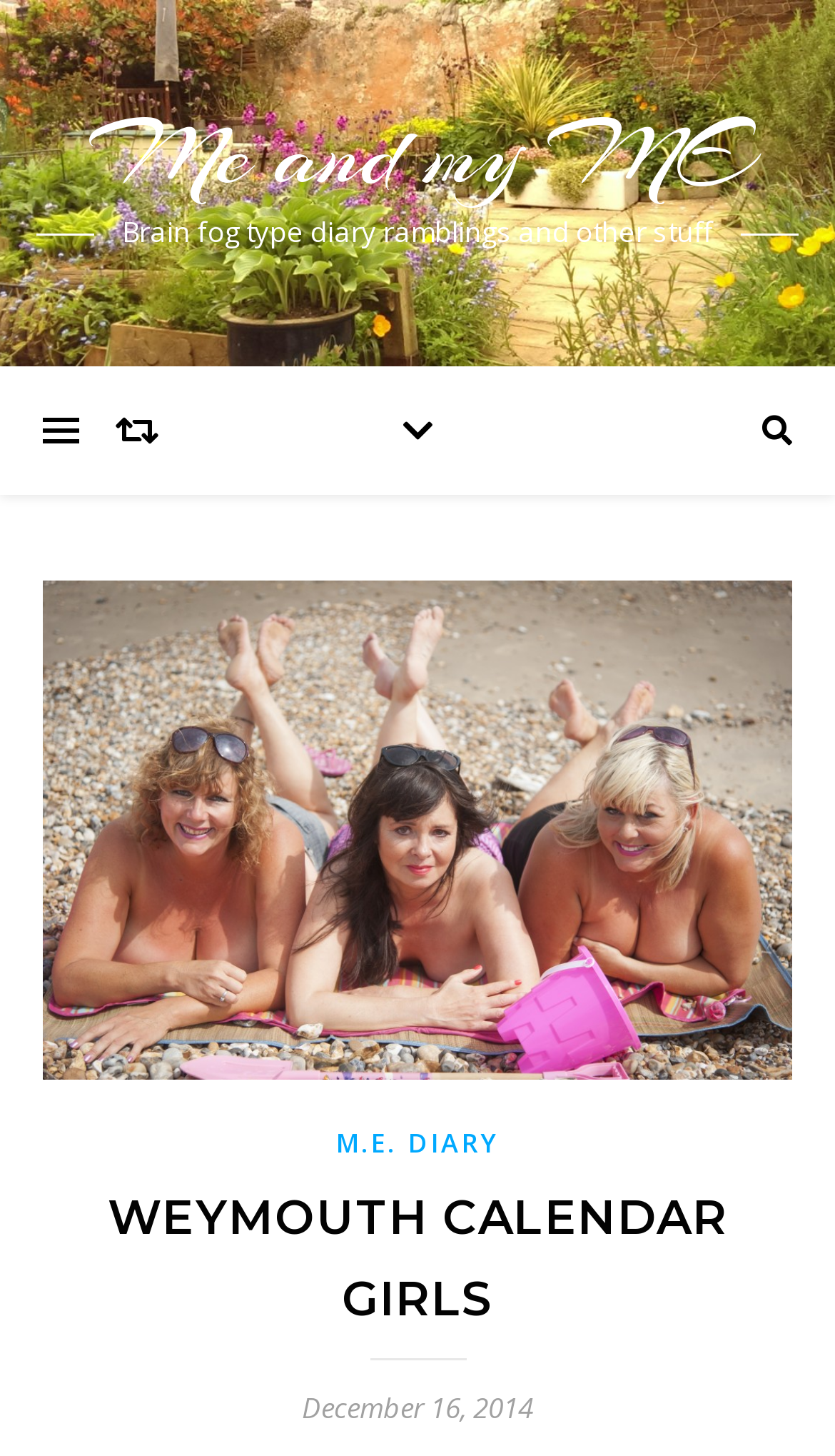What is the theme of the diary?
Using the image, provide a concise answer in one word or a short phrase.

M.E.